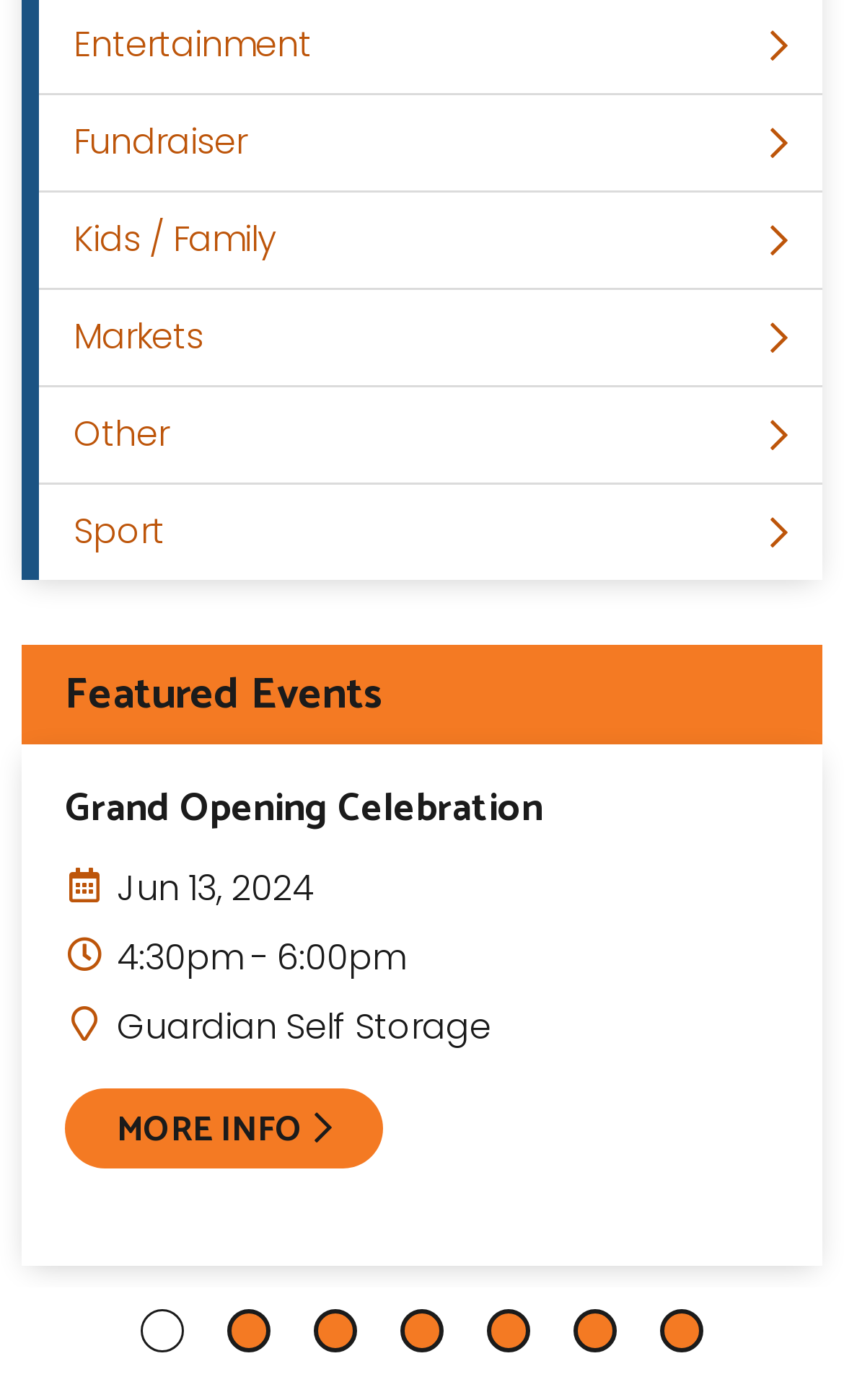What type of events are featured?
Please provide a single word or phrase based on the screenshot.

Grand Opening Celebration